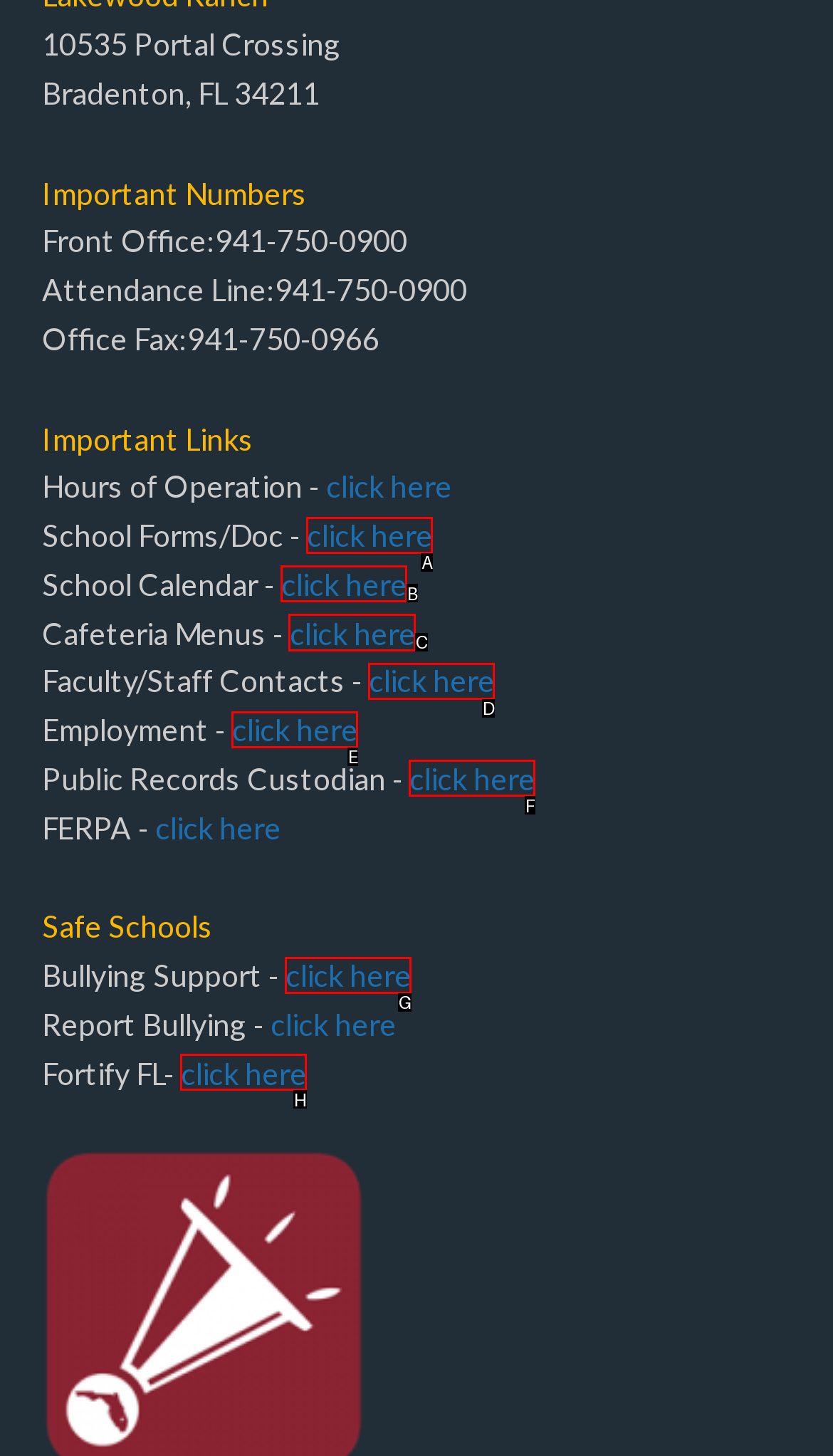Indicate which lettered UI element to click to fulfill the following task: Check cafeteria menus
Provide the letter of the correct option.

C